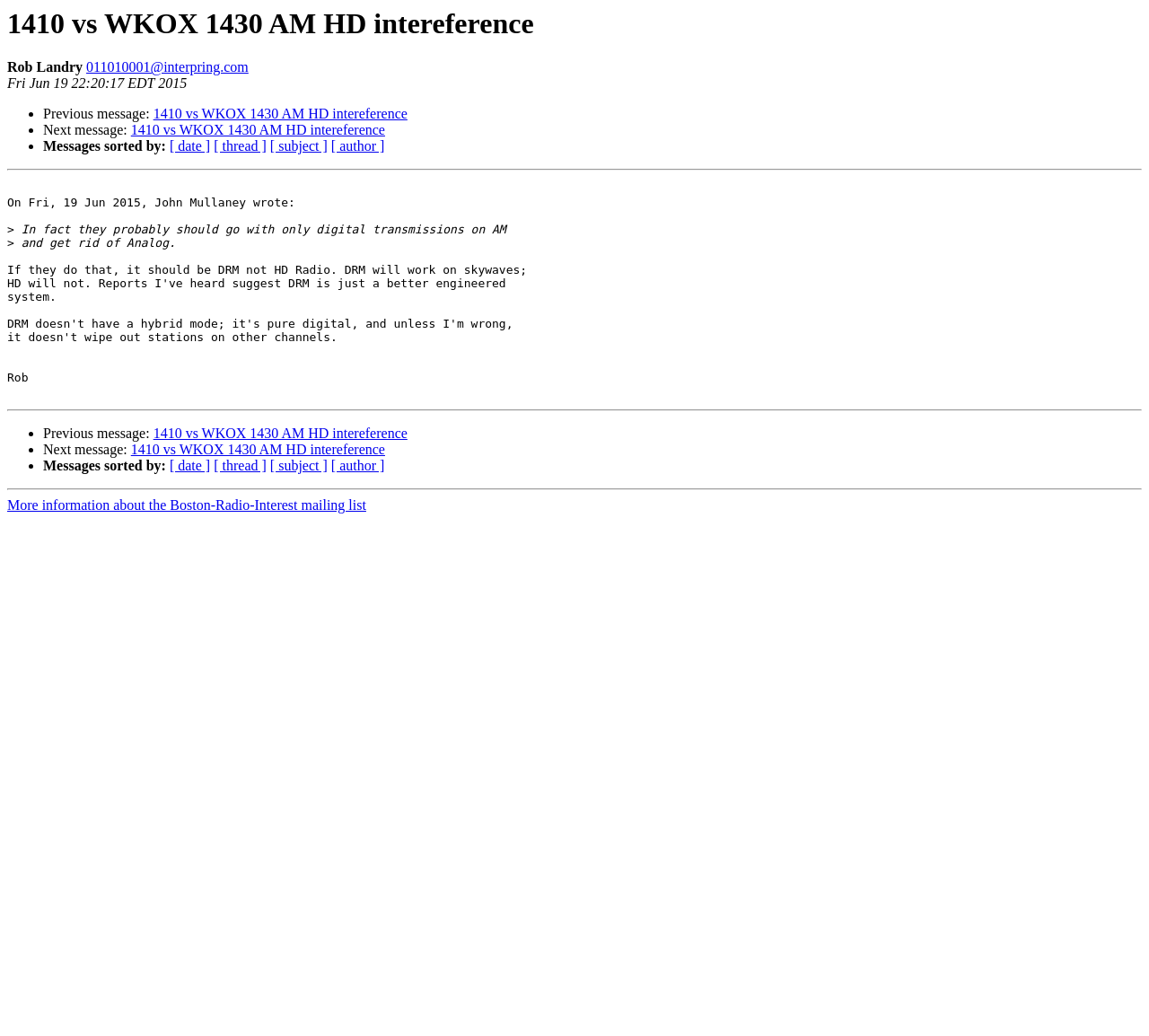Find and specify the bounding box coordinates that correspond to the clickable region for the instruction: "Contact Rob Landry".

[0.075, 0.058, 0.216, 0.072]